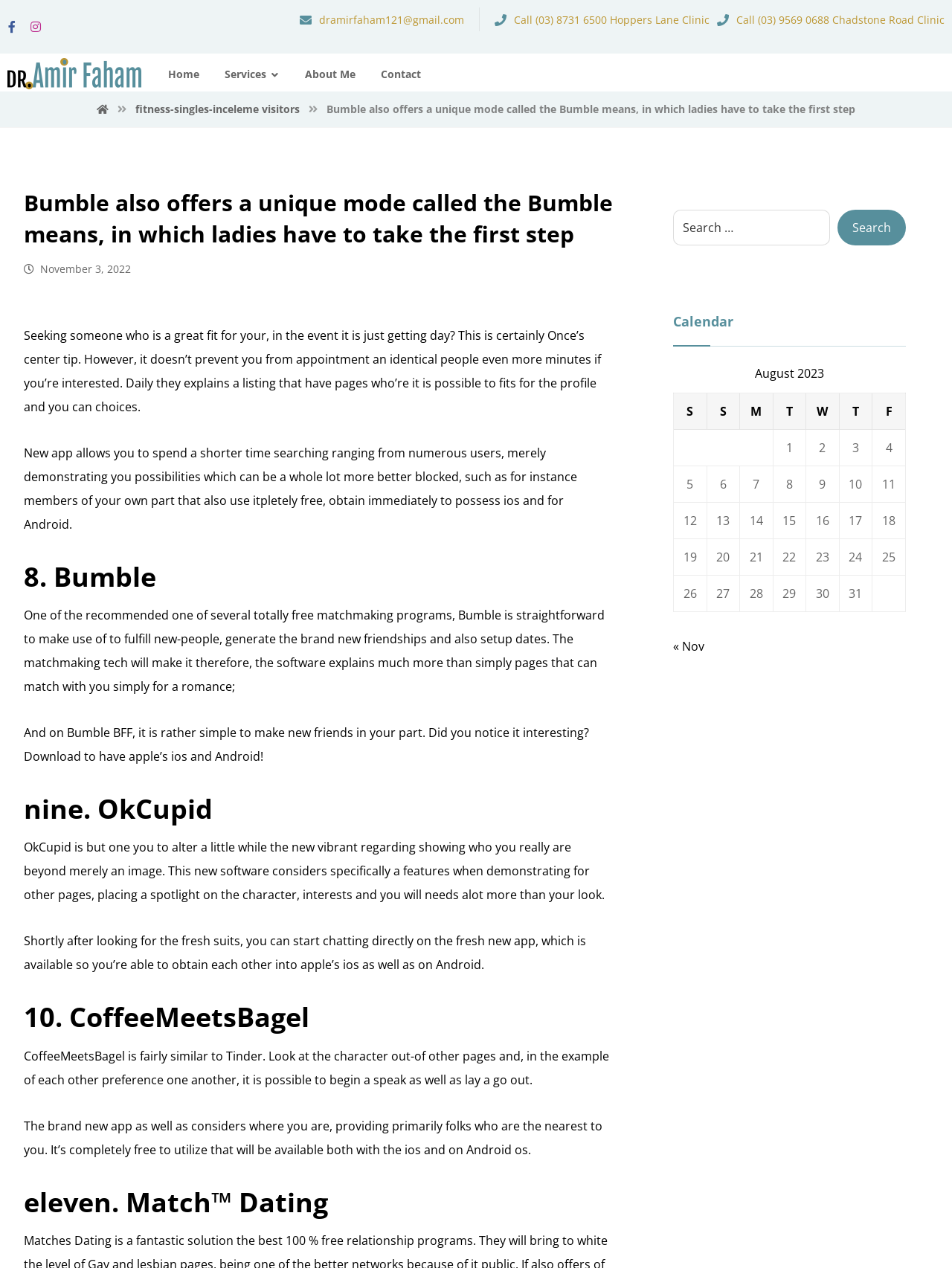Determine the bounding box coordinates of the region that needs to be clicked to achieve the task: "Visit the Home page".

None